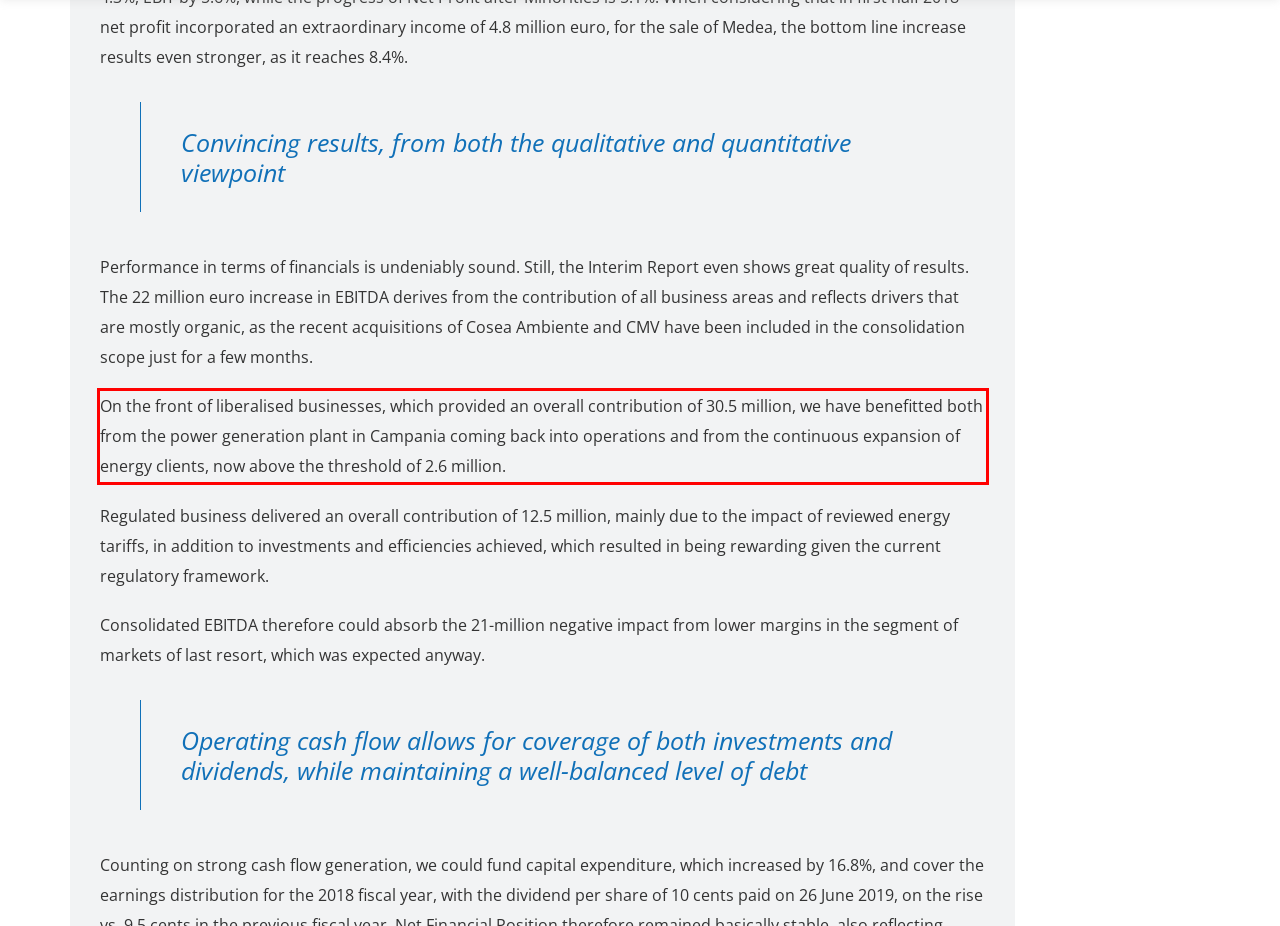Please look at the webpage screenshot and extract the text enclosed by the red bounding box.

On the front of liberalised businesses, which provided an overall contribution of 30.5 million, we have benefitted both from the power generation plant in Campania coming back into operations and from the continuous expansion of energy clients, now above the threshold of 2.6 million.